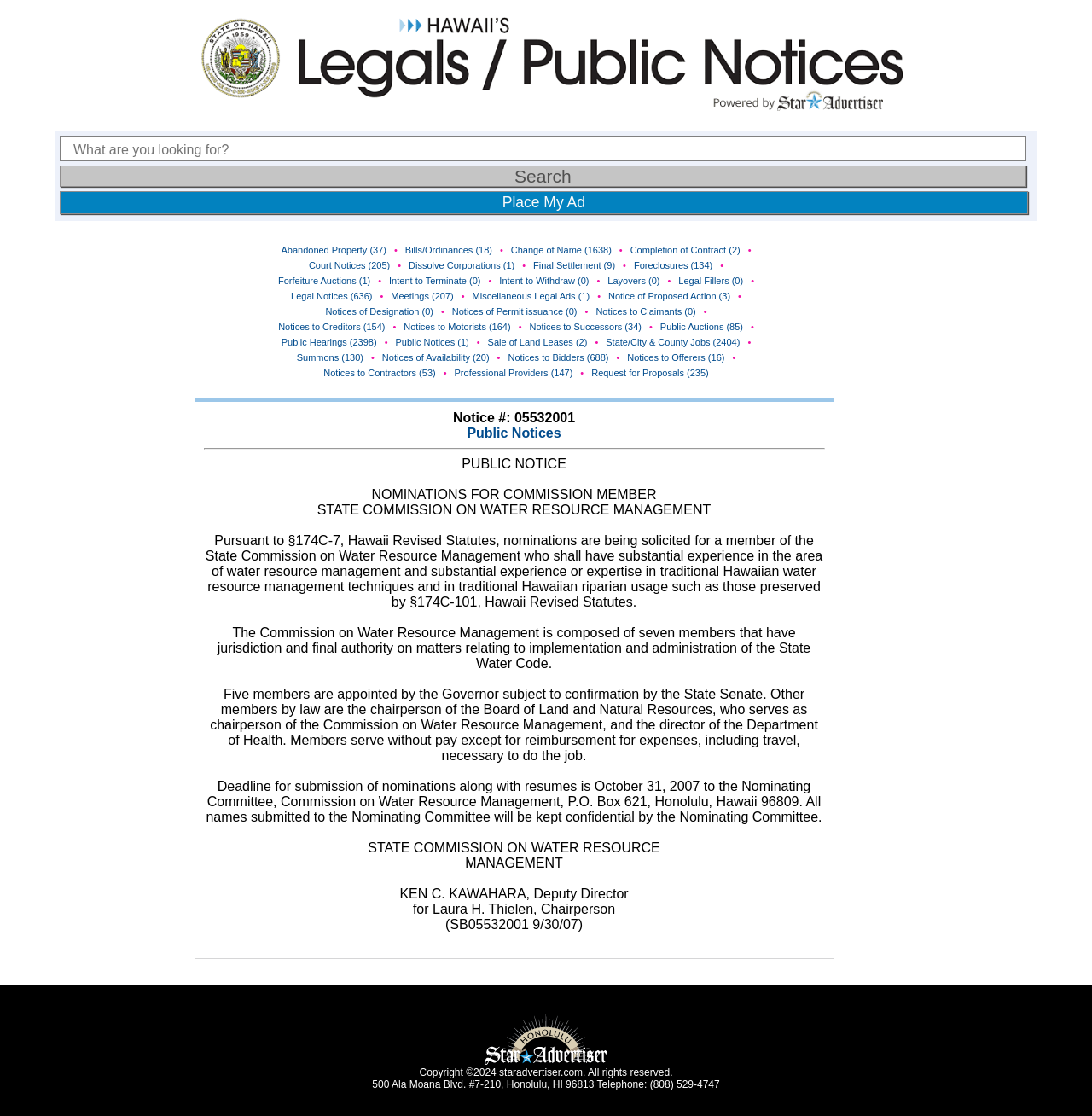Can you find the bounding box coordinates of the area I should click to execute the following instruction: "Place My Ad"?

[0.055, 0.172, 0.941, 0.192]